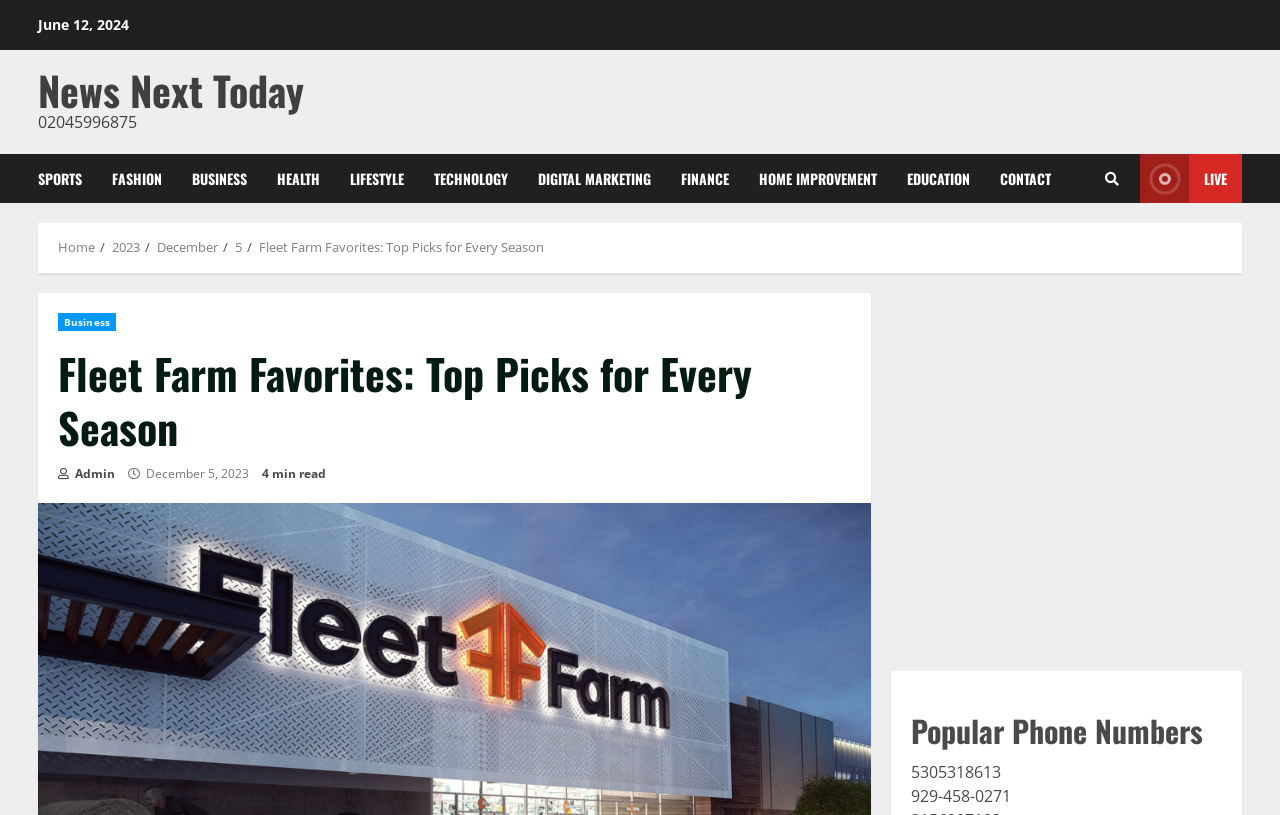What is the date displayed at the top of the page?
Based on the image, provide your answer in one word or phrase.

June 12, 2024